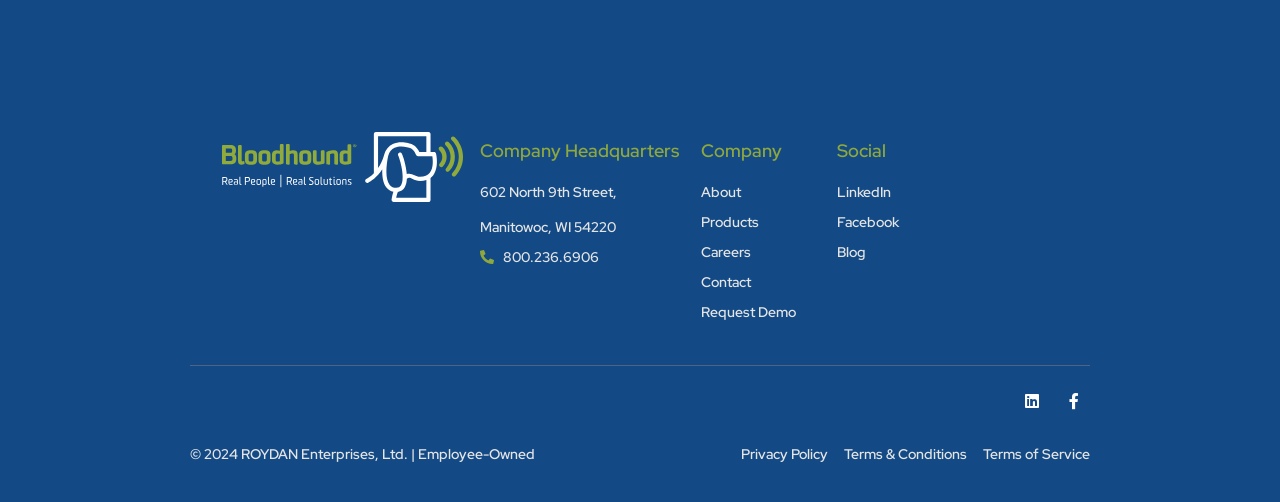Provide the bounding box coordinates for the UI element that is described as: "Terms & Conditions".

[0.659, 0.87, 0.755, 0.939]